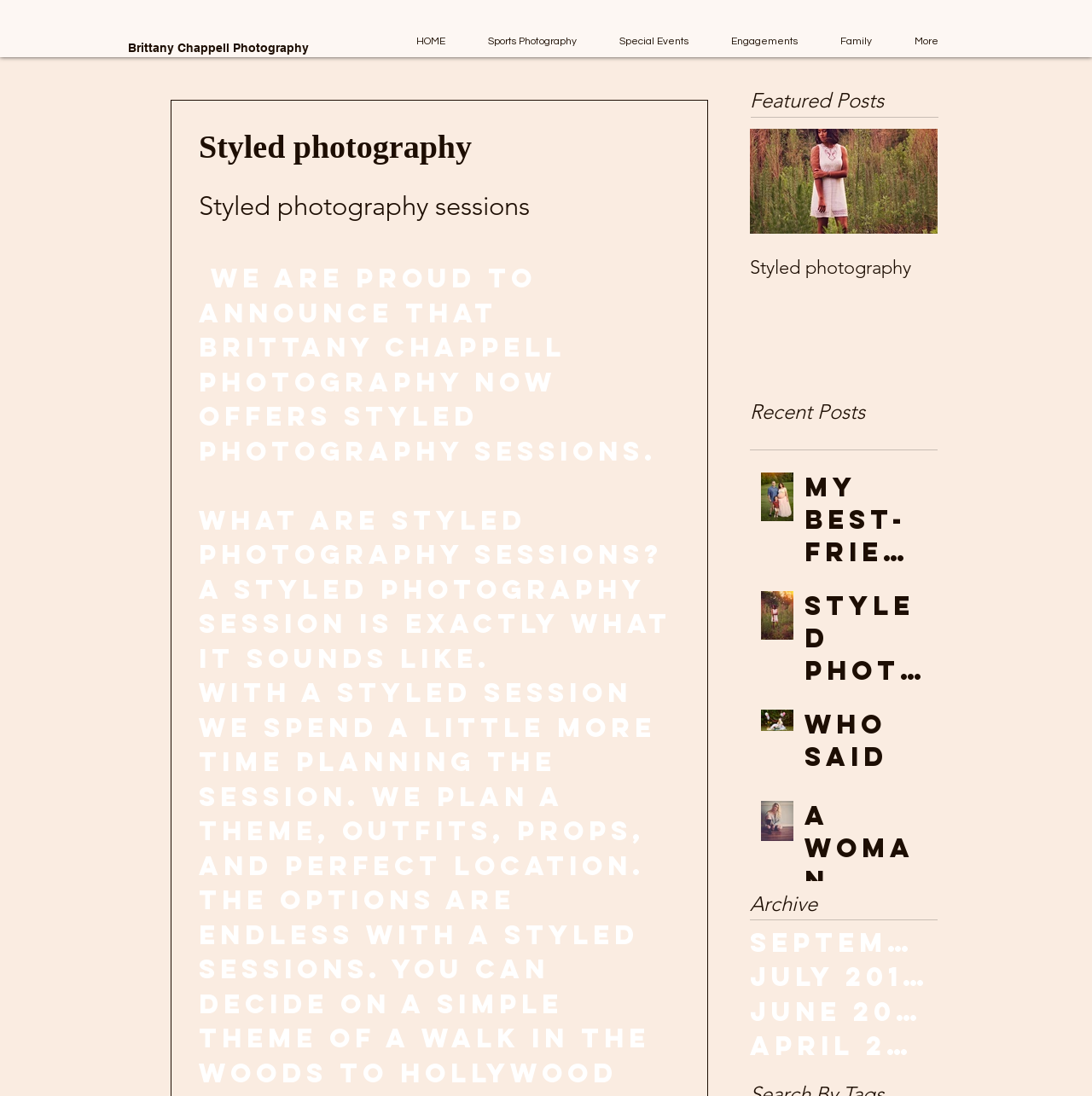Determine the bounding box coordinates for the region that must be clicked to execute the following instruction: "Browse the Archive".

[0.687, 0.812, 0.859, 0.838]